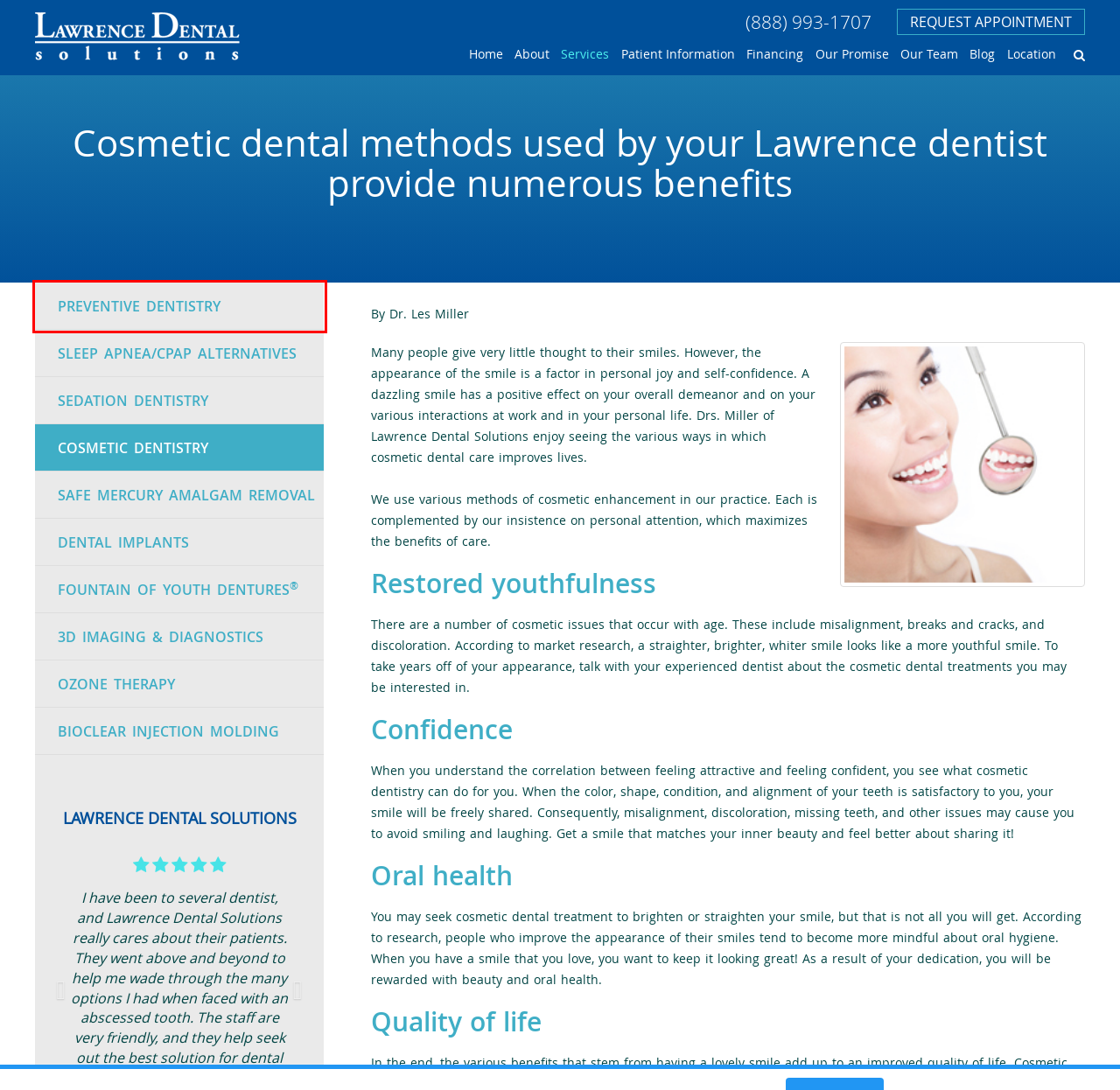You are provided with a screenshot of a webpage containing a red rectangle bounding box. Identify the webpage description that best matches the new webpage after the element in the bounding box is clicked. Here are the potential descriptions:
A. IV Sedation Dentistry in Lawrence KS - Dental Anxiety Treatment
B. Lawrence Dental: We provide our patients a relaxing and comfortable environment
C. FOY¬Æ Dentures in Lawrence KS - Youthful and Vibrant Facial Skin
D. News and Articles Archive | Lawrence Dental Solutions
E. About Dentistry in Lawrence KS | Lawrence Dental Solutions
F. Dentist Appointment Lawrence KS - Best Dental Solutions
G. Preventive Dentistry in Lawrence KS - Recare Appointments
H. Ozone in Dentistry Lawrence KS - Dental Treatments & Benefits

G